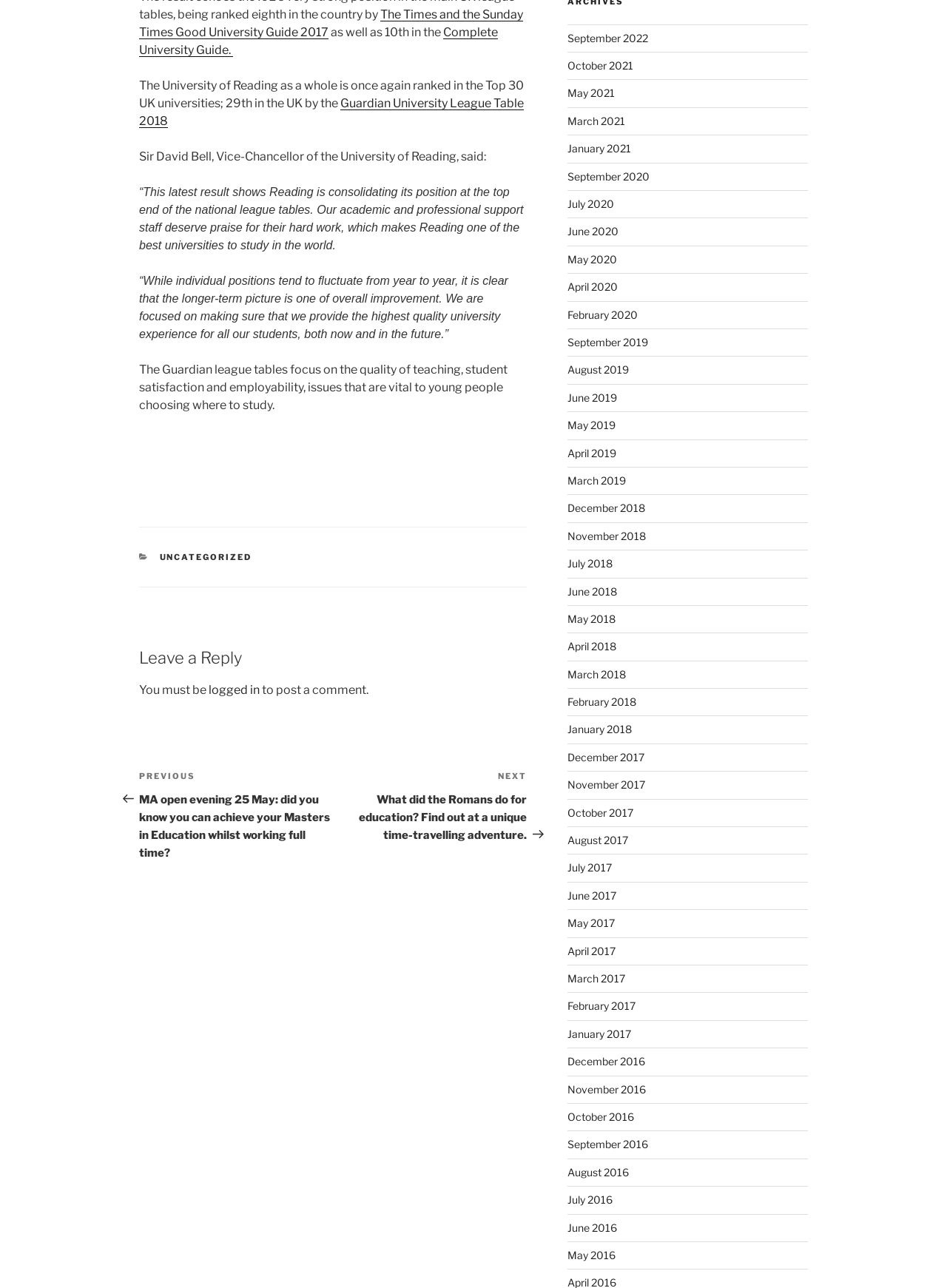Specify the bounding box coordinates for the region that must be clicked to perform the given instruction: "Click the link to the Complete University Guide".

[0.147, 0.019, 0.526, 0.044]